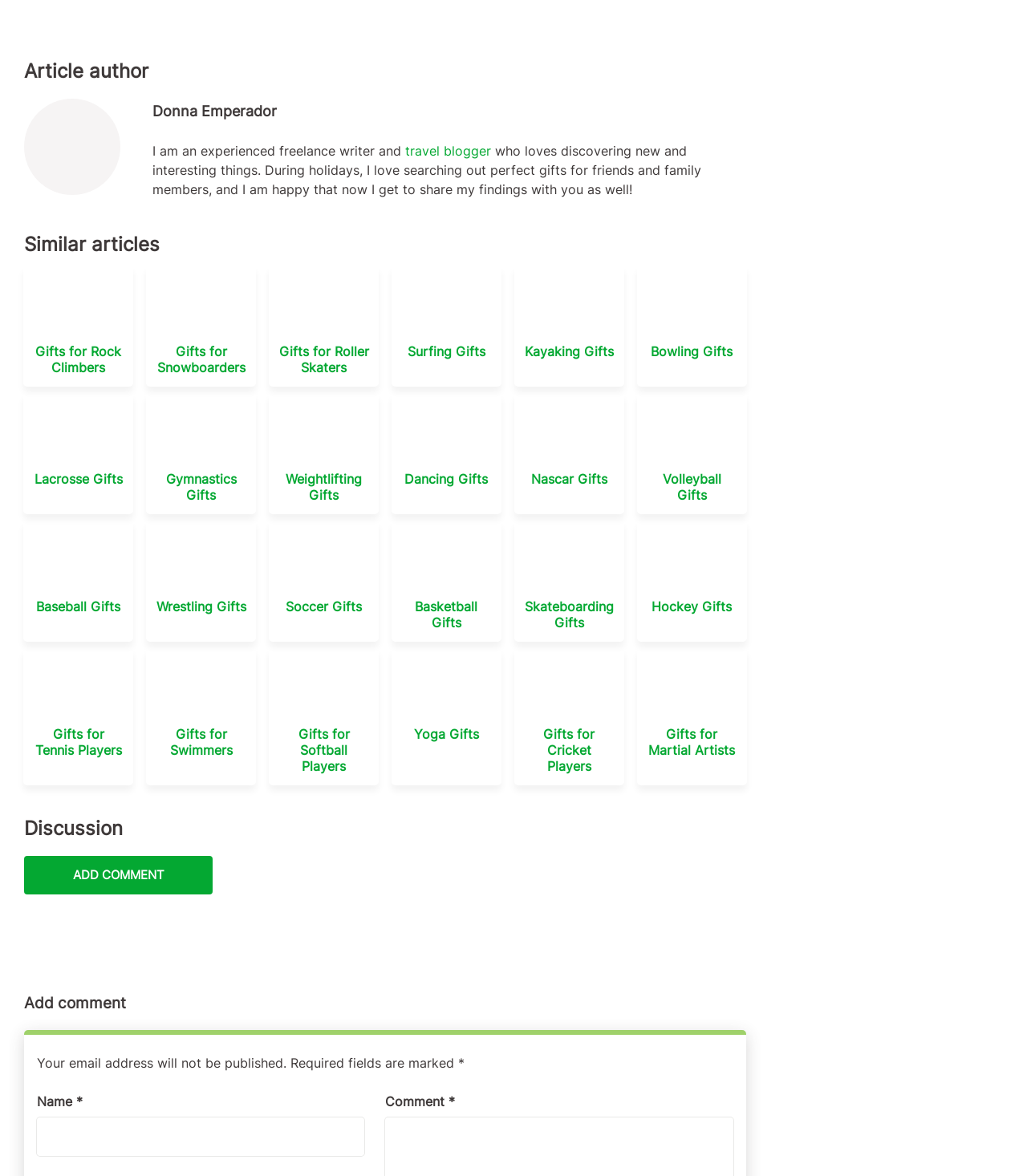Using the provided element description: "Donna Emperador", determine the bounding box coordinates of the corresponding UI element in the screenshot.

[0.148, 0.087, 0.27, 0.103]